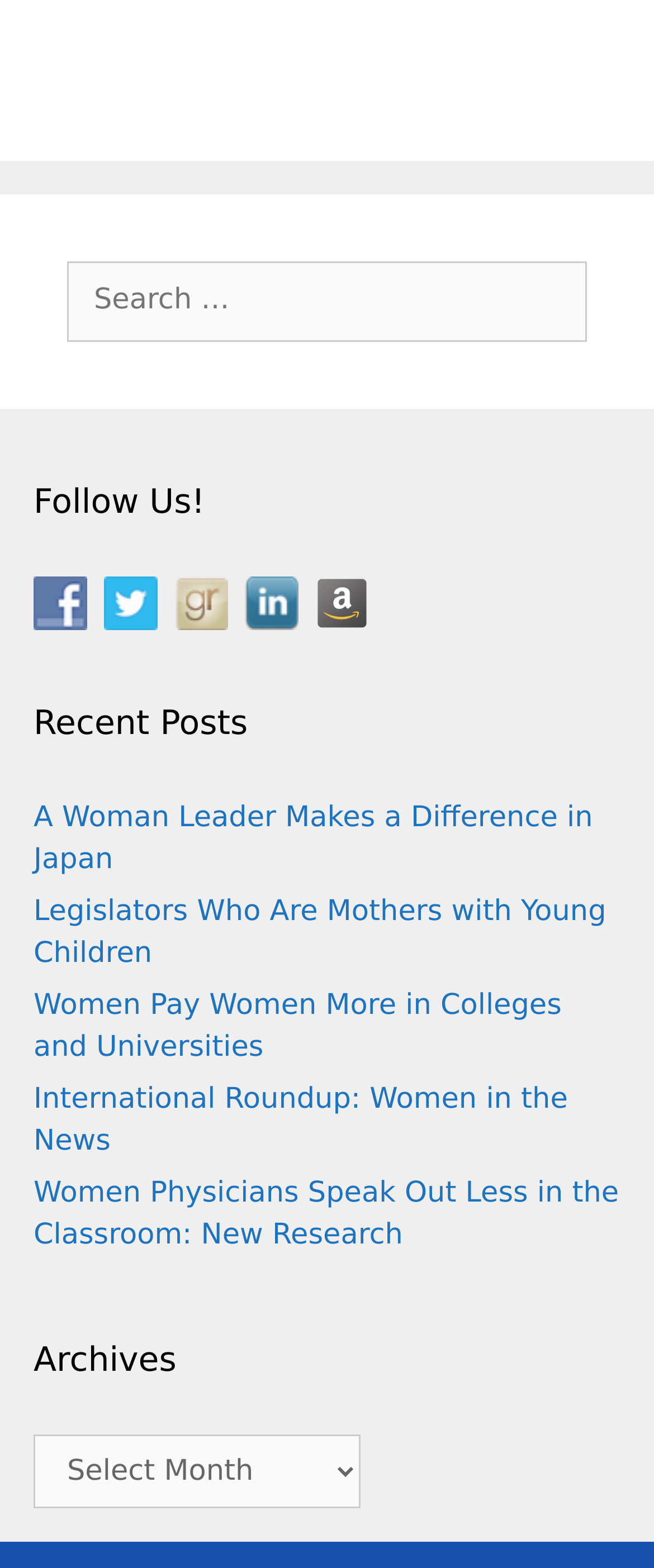Provide a short answer using a single word or phrase for the following question: 
What is the purpose of the search box?

To search for content